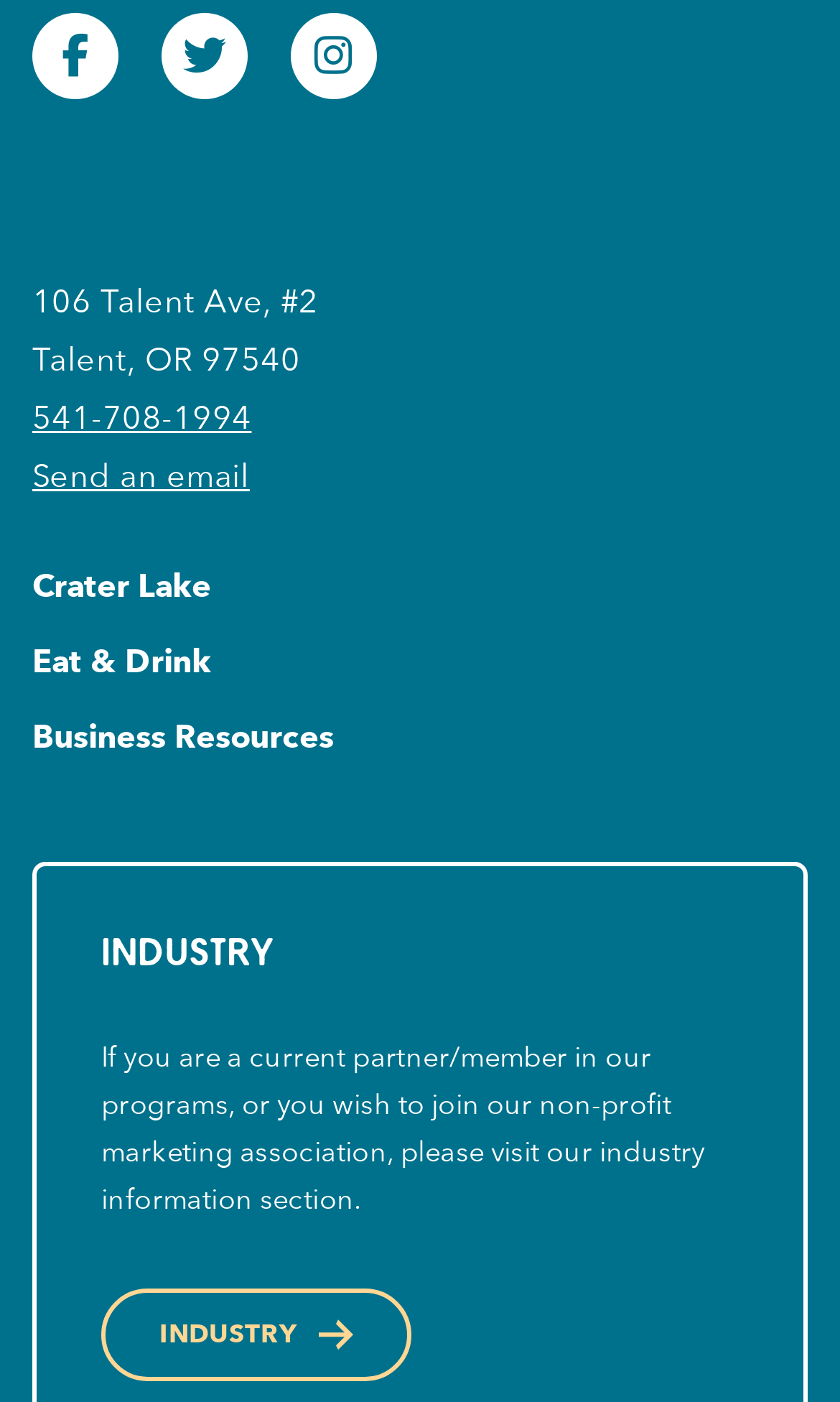Please identify the bounding box coordinates of the clickable region that I should interact with to perform the following instruction: "Visit Facebook". The coordinates should be expressed as four float numbers between 0 and 1, i.e., [left, top, right, bottom].

[0.038, 0.01, 0.141, 0.071]